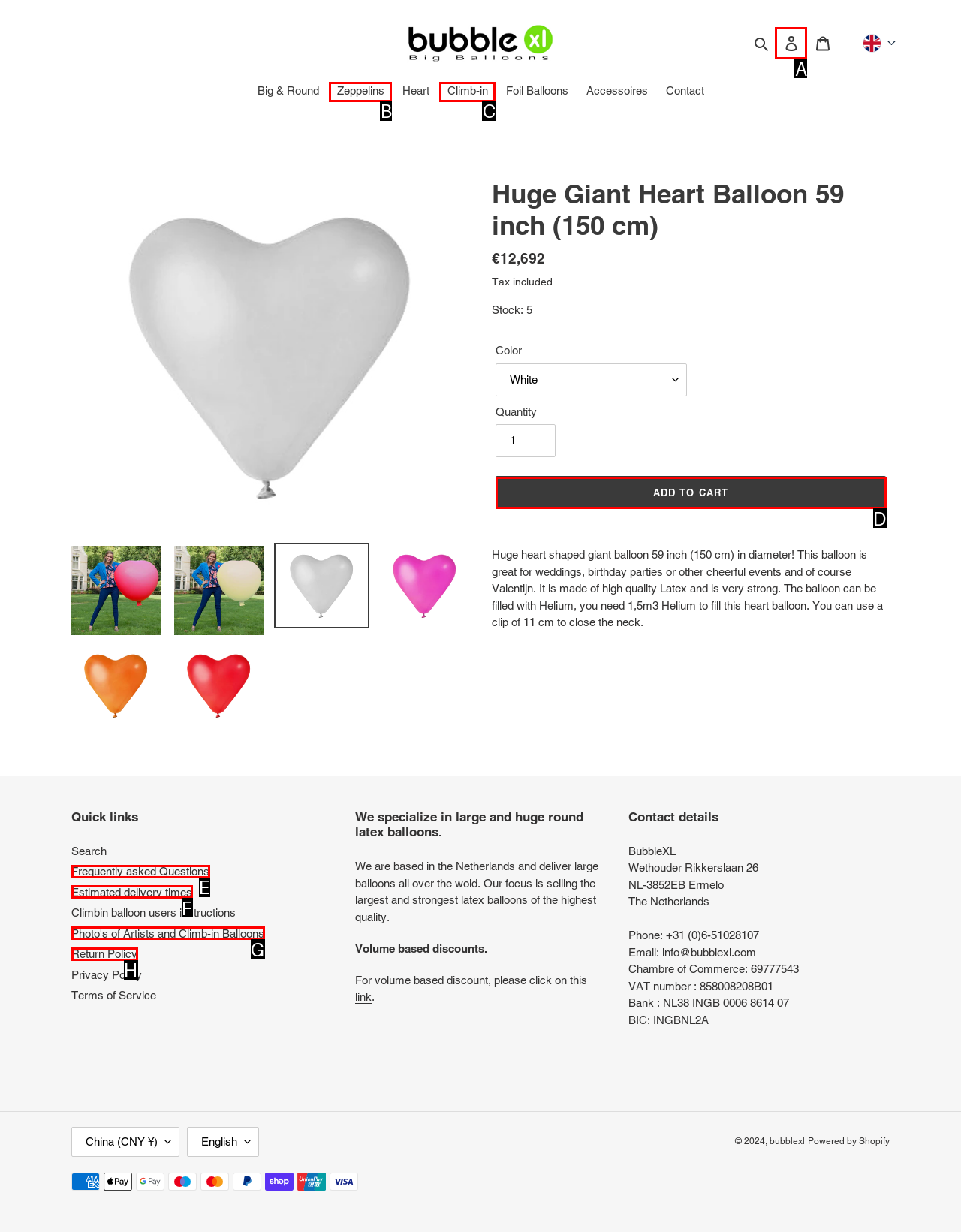Which lettered option should be clicked to perform the following task: Add the heart balloon to the cart
Respond with the letter of the appropriate option.

D